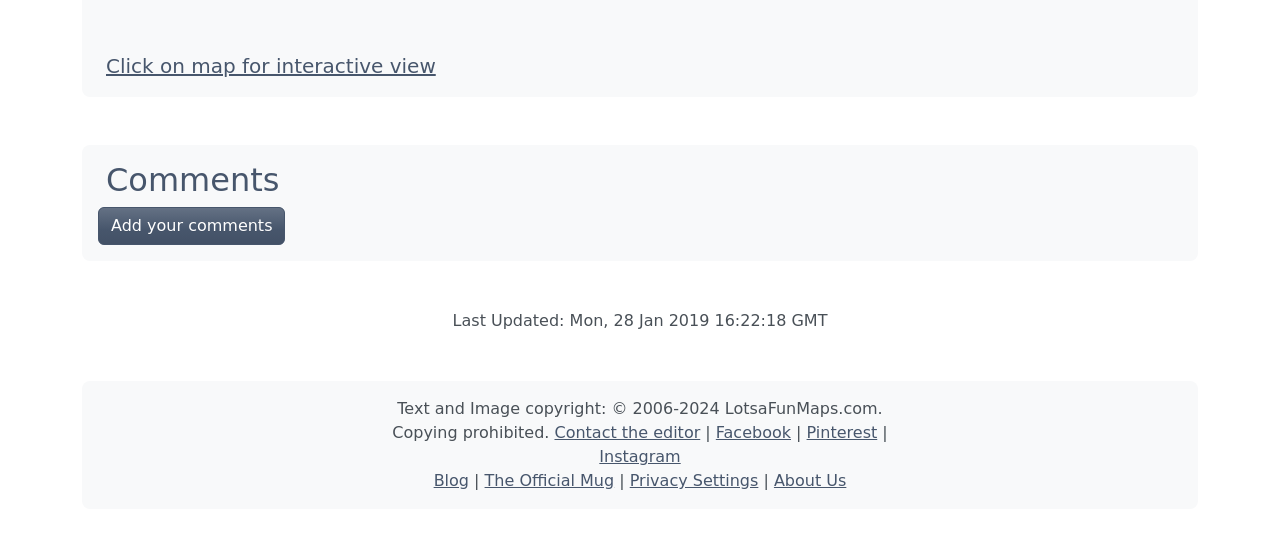Please identify the coordinates of the bounding box that should be clicked to fulfill this instruction: "Add your comments".

[0.077, 0.372, 0.223, 0.44]